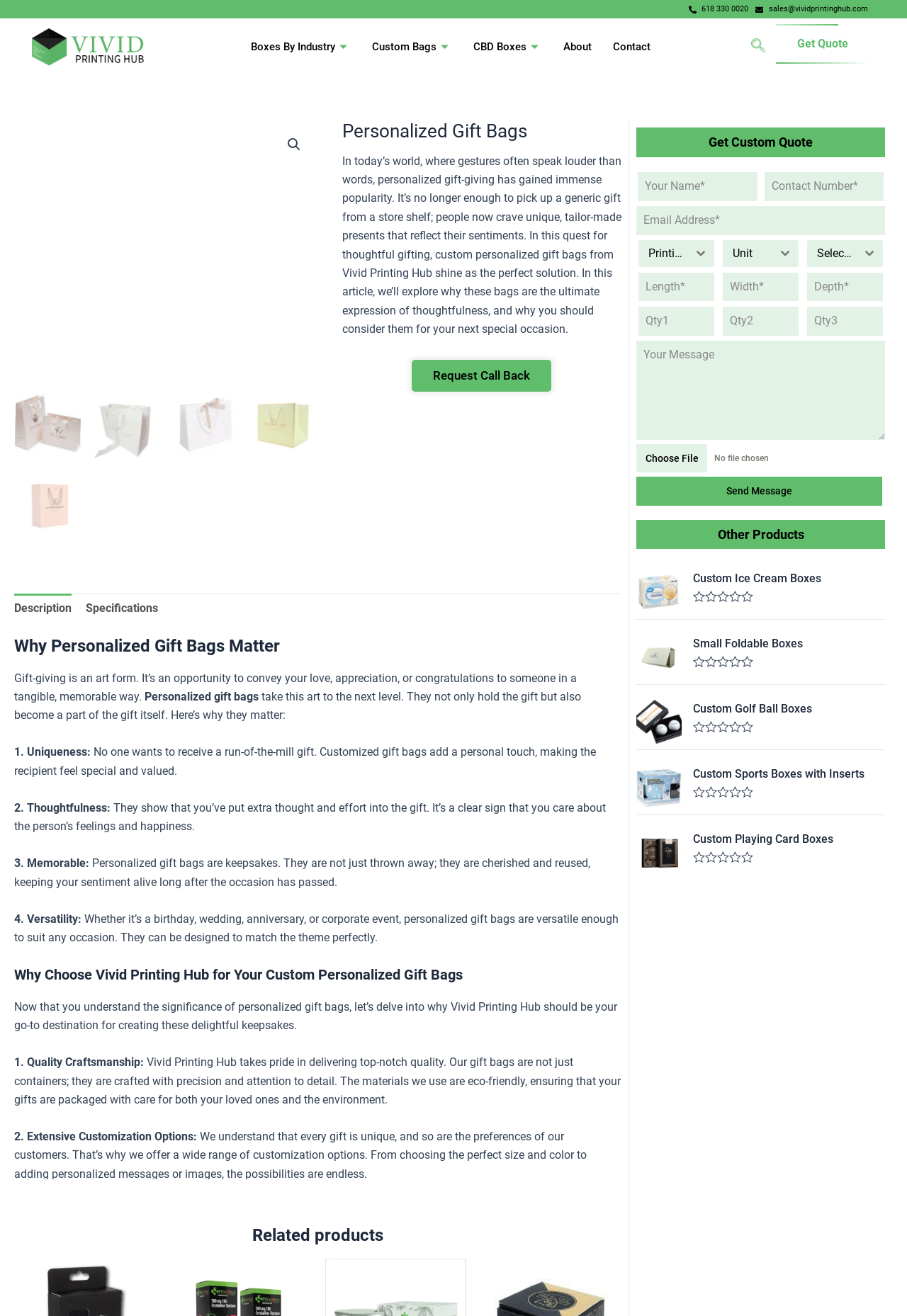Determine the main headline from the webpage and extract its text.

Personalized Gift Bags